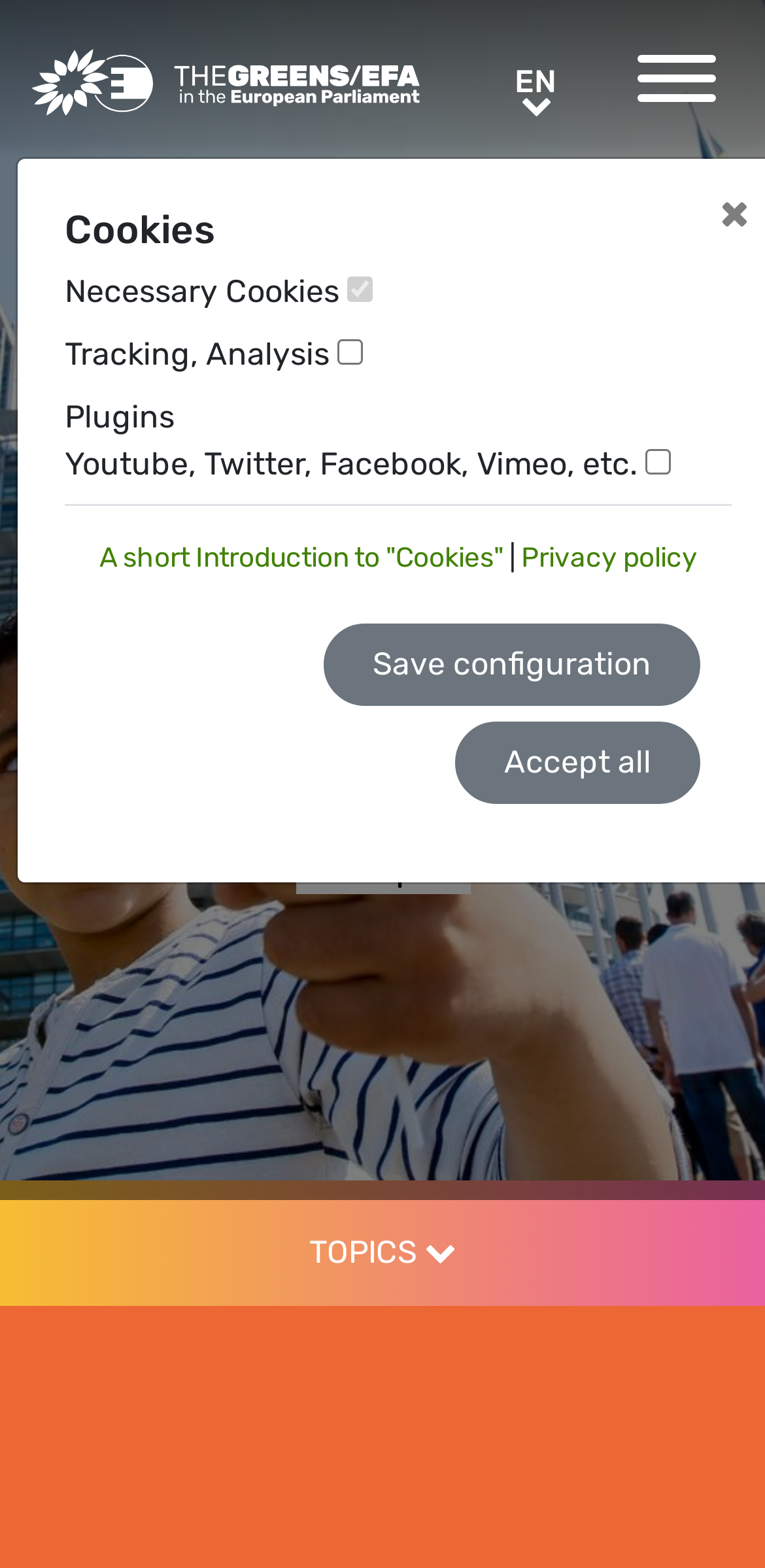Could you locate the bounding box coordinates for the section that should be clicked to accomplish this task: "Read about the conference".

[0.178, 0.249, 0.822, 0.33]